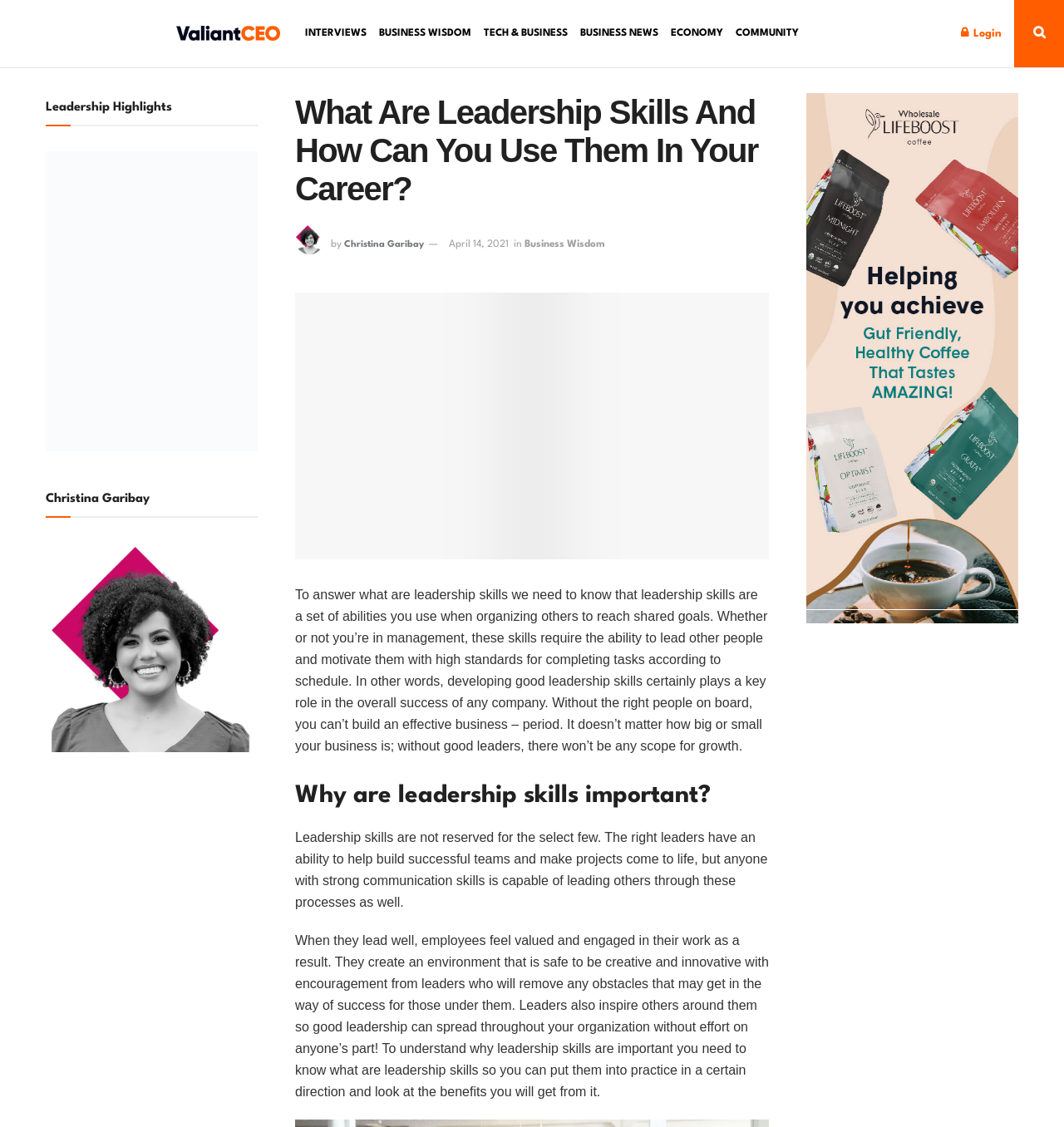What is the category of the article?
Could you answer the question in a detailed manner, providing as much information as possible?

I found the category by looking at the link 'Business Wisdom' below the author's name and date.